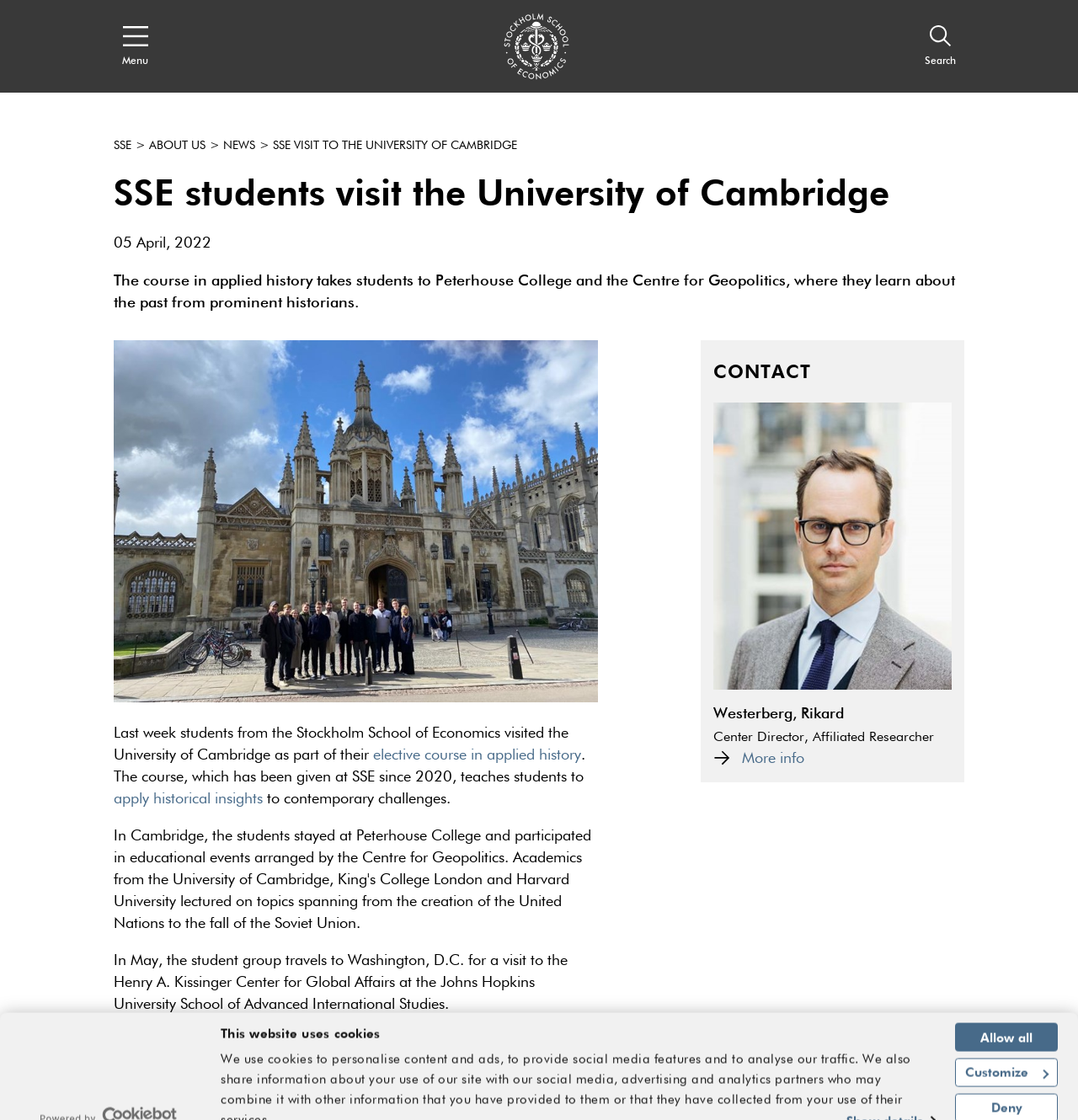Using the image as a reference, answer the following question in as much detail as possible:
Who is the Center Director mentioned on the webpage?

I found this answer by looking at the CONTACT section on the webpage, which lists Rikard Westerberg as the Center Director and Affiliated Researcher.